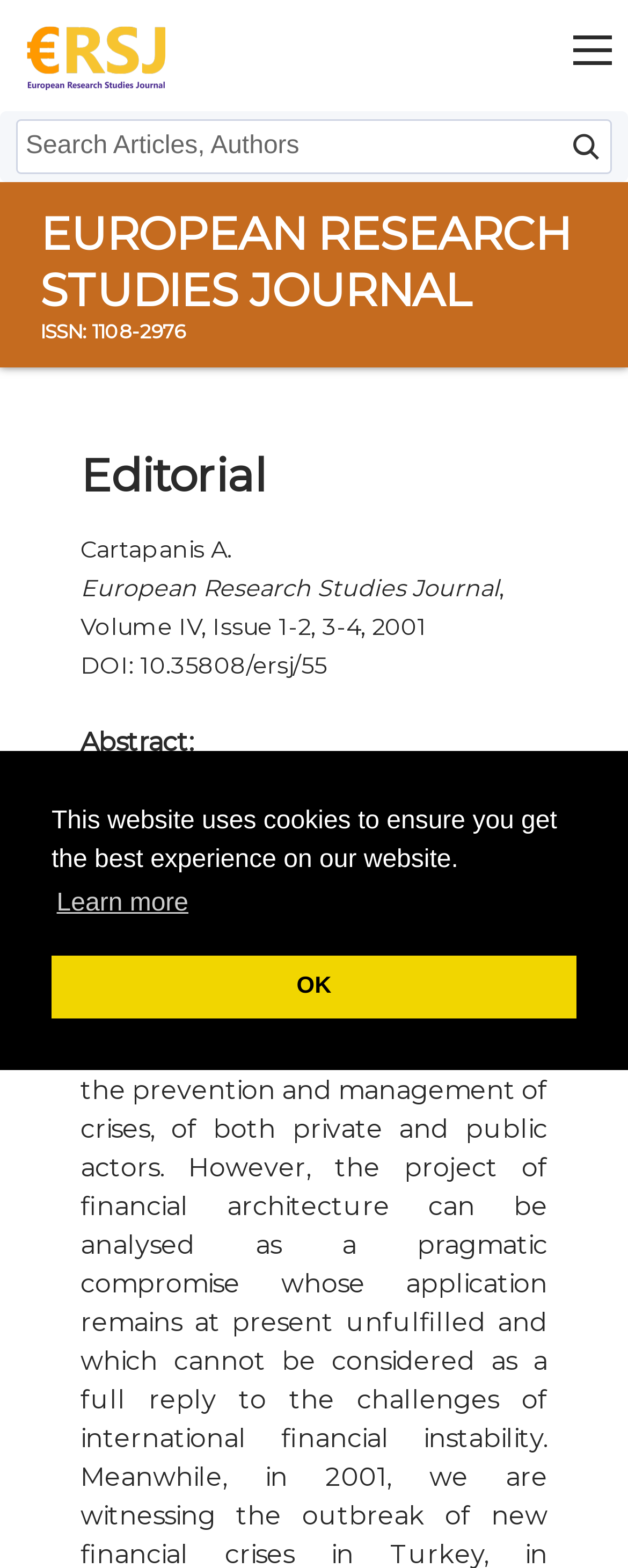Specify the bounding box coordinates for the region that must be clicked to perform the given instruction: "go to home page".

[0.0, 0.116, 1.0, 0.164]